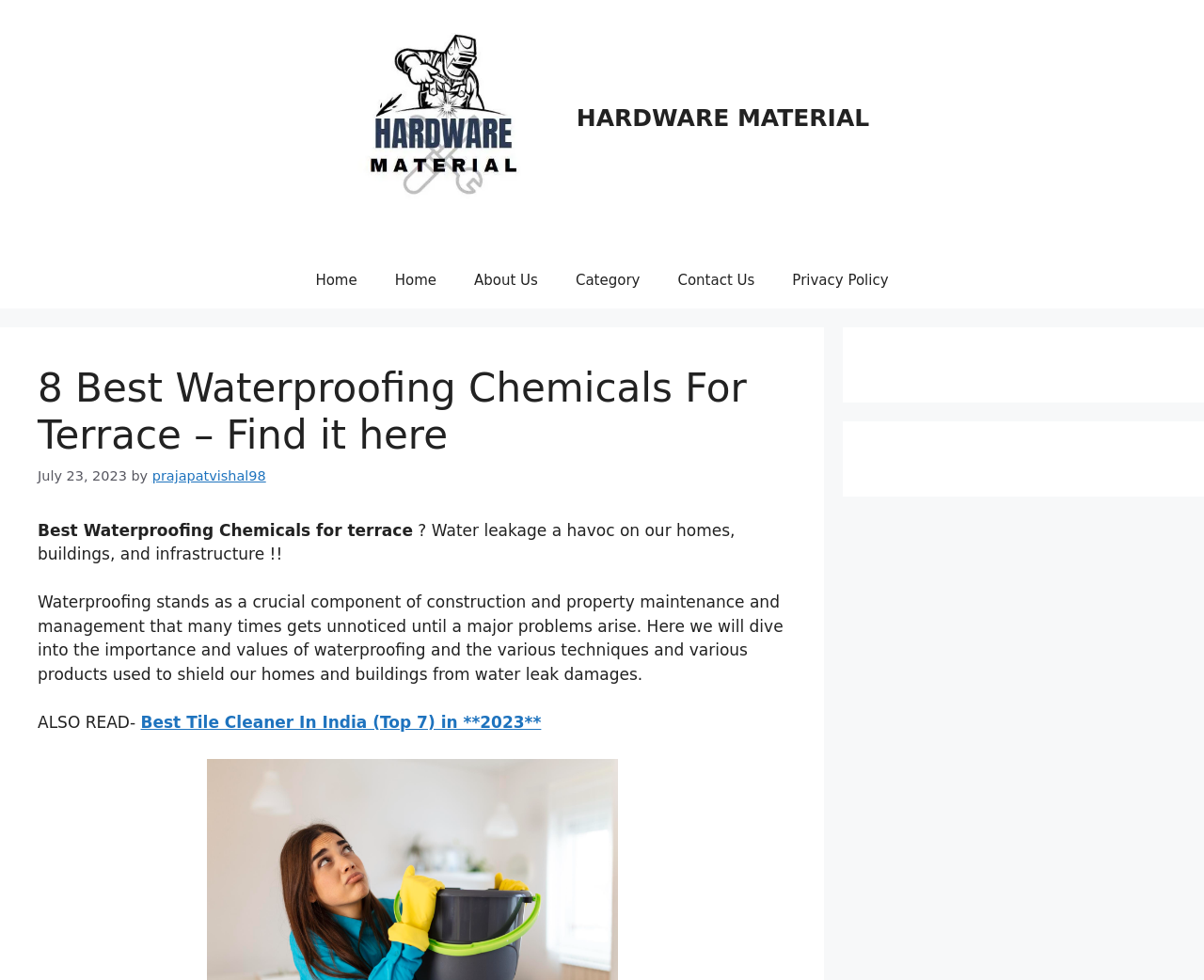Find the bounding box coordinates corresponding to the UI element with the description: "About Us". The coordinates should be formatted as [left, top, right, bottom], with values as floats between 0 and 1.

[0.378, 0.257, 0.462, 0.315]